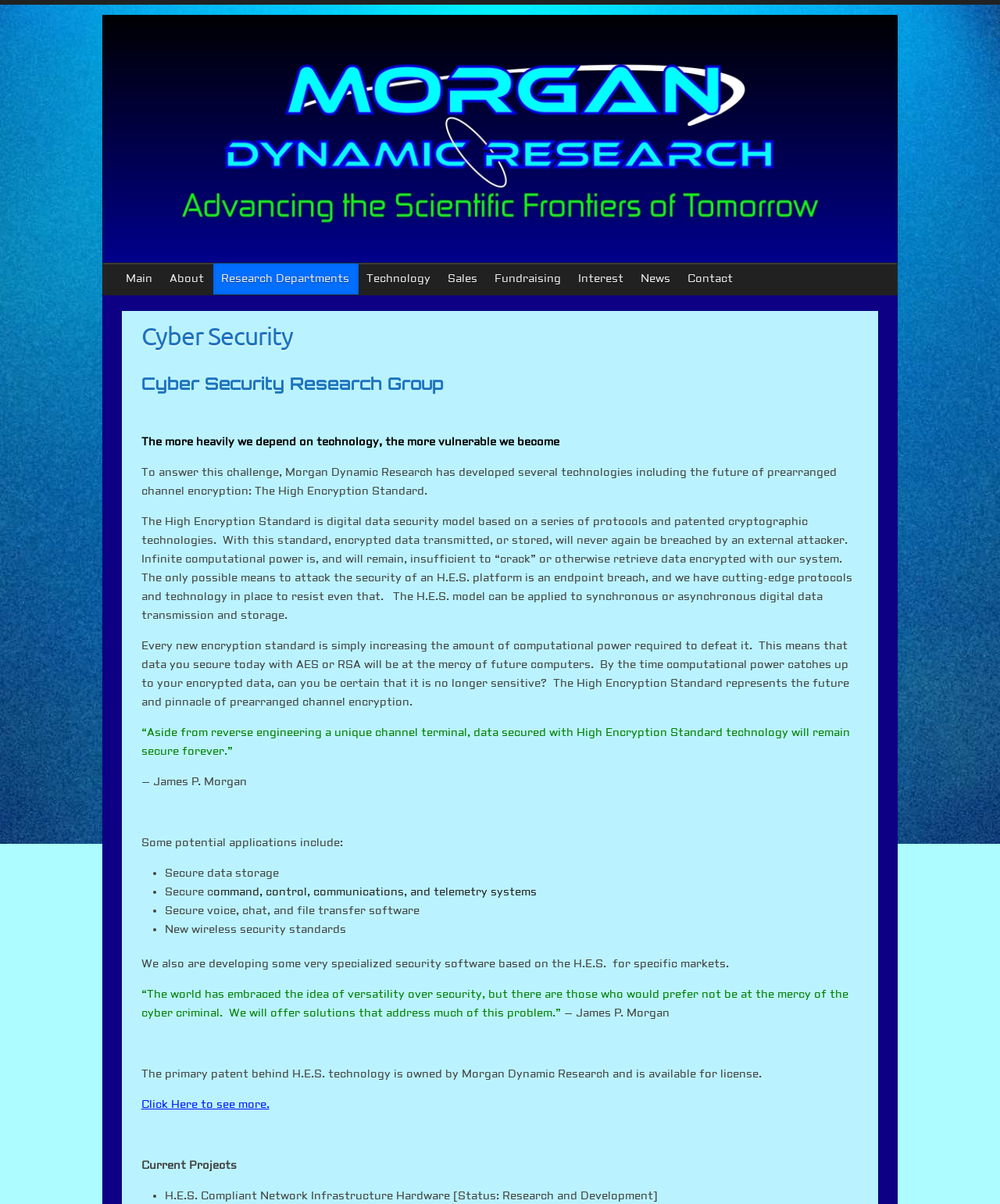Please locate the bounding box coordinates of the element that needs to be clicked to achieve the following instruction: "Click on the 'Contact' link". The coordinates should be four float numbers between 0 and 1, i.e., [left, top, right, bottom].

[0.68, 0.218, 0.742, 0.244]